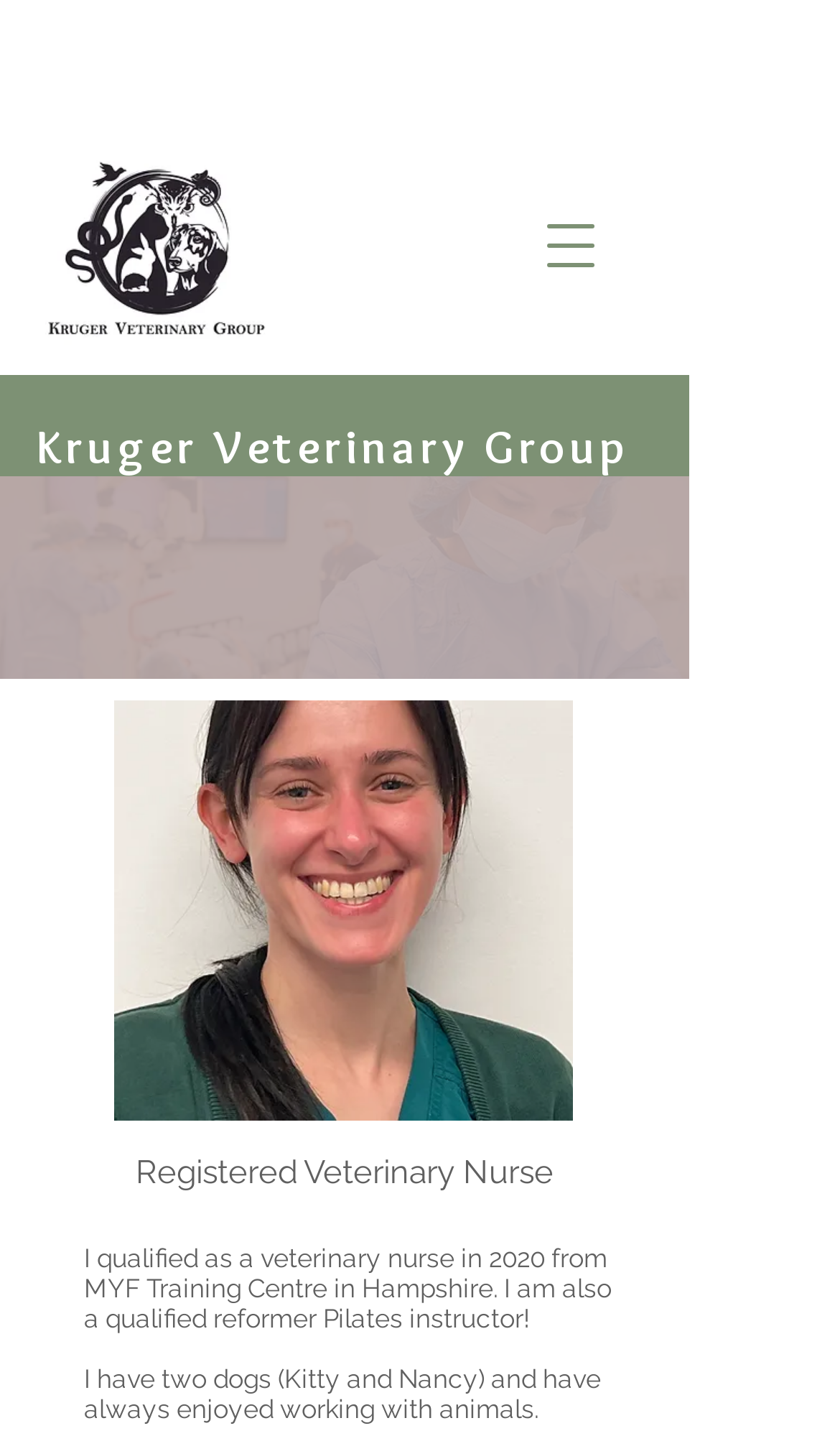Please respond to the question with a concise word or phrase:
What is the name of the veterinary group mentioned?

Kruger Veterinary Group